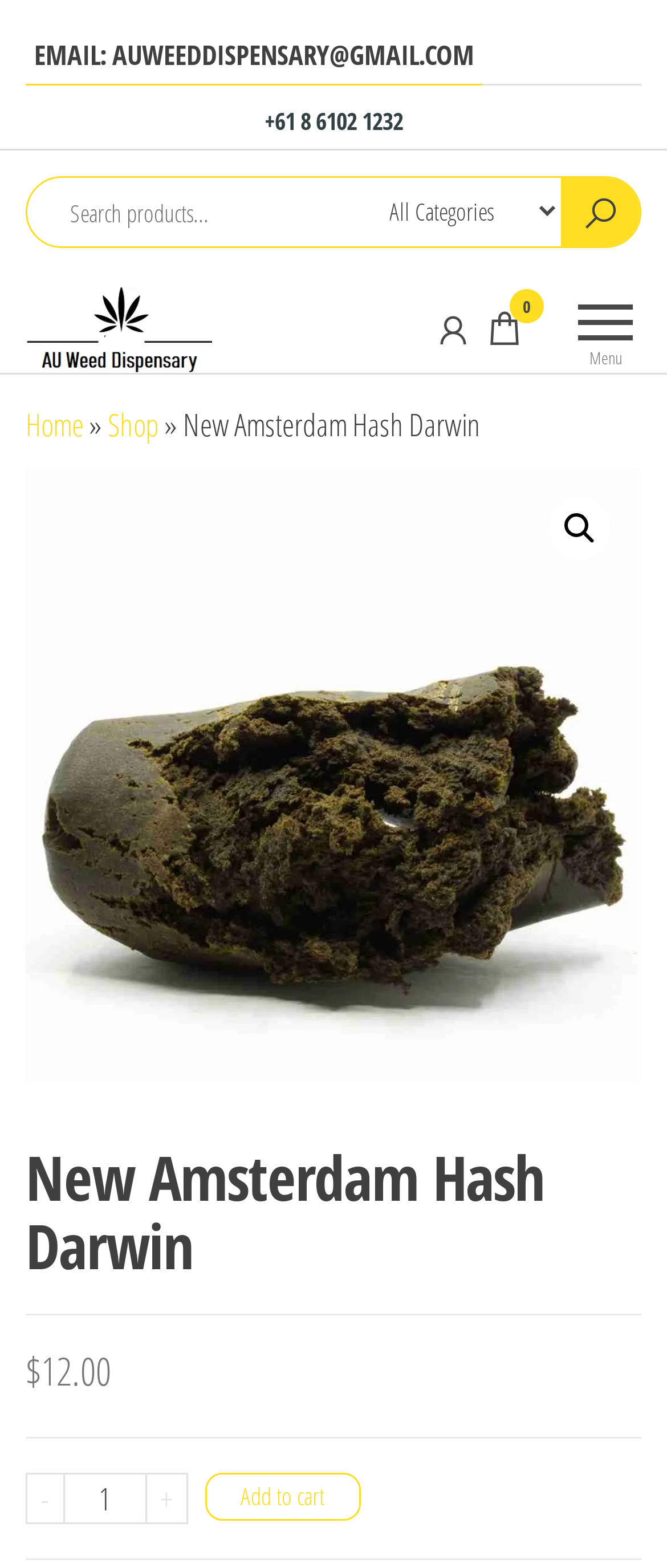Please analyze the image and provide a thorough answer to the question:
What is the phone number of the dispensary?

I found the phone number by looking at the static text element that contains the phone number, which is '+61 8 6102 1232'.